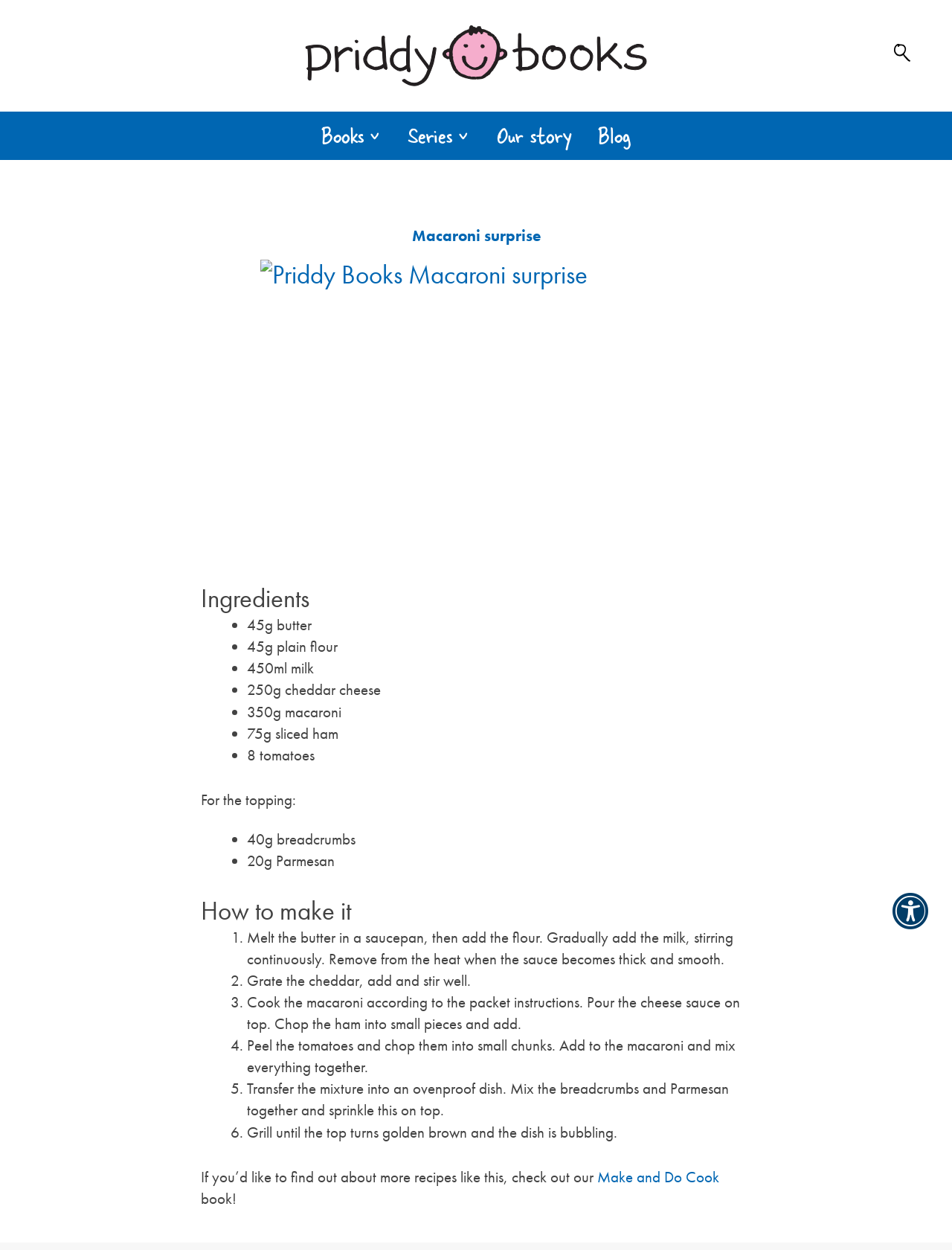Extract the bounding box coordinates of the UI element described: "Series". Provide the coordinates in the format [left, top, right, bottom] with values ranging from 0 to 1.

[0.429, 0.1, 0.476, 0.117]